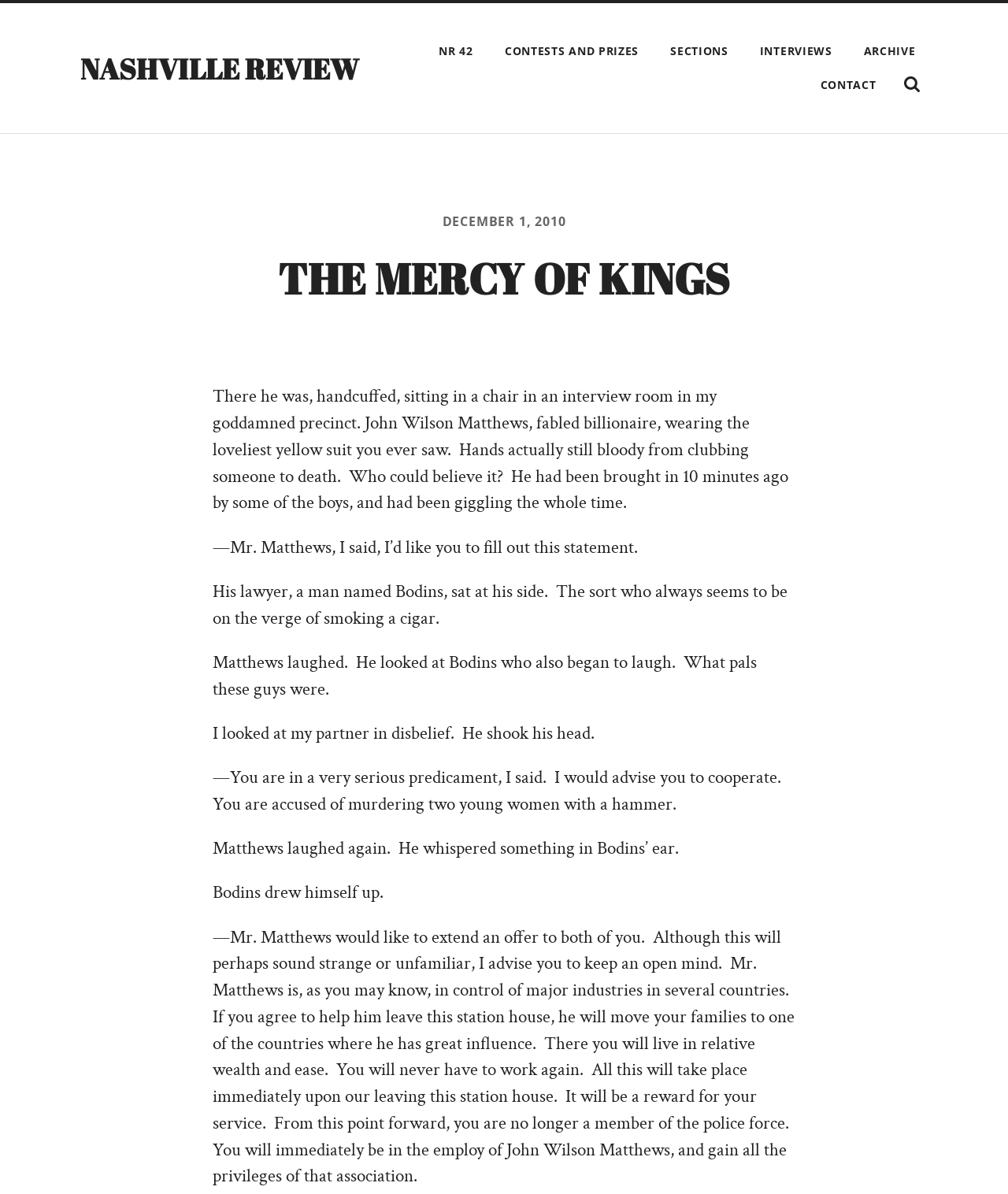Determine the bounding box coordinates for the UI element described. Format the coordinates as (top-left x, top-left y, bottom-right x, bottom-right y) and ensure all values are between 0 and 1. Element description: title="Show the search field"

[0.889, 0.057, 0.92, 0.084]